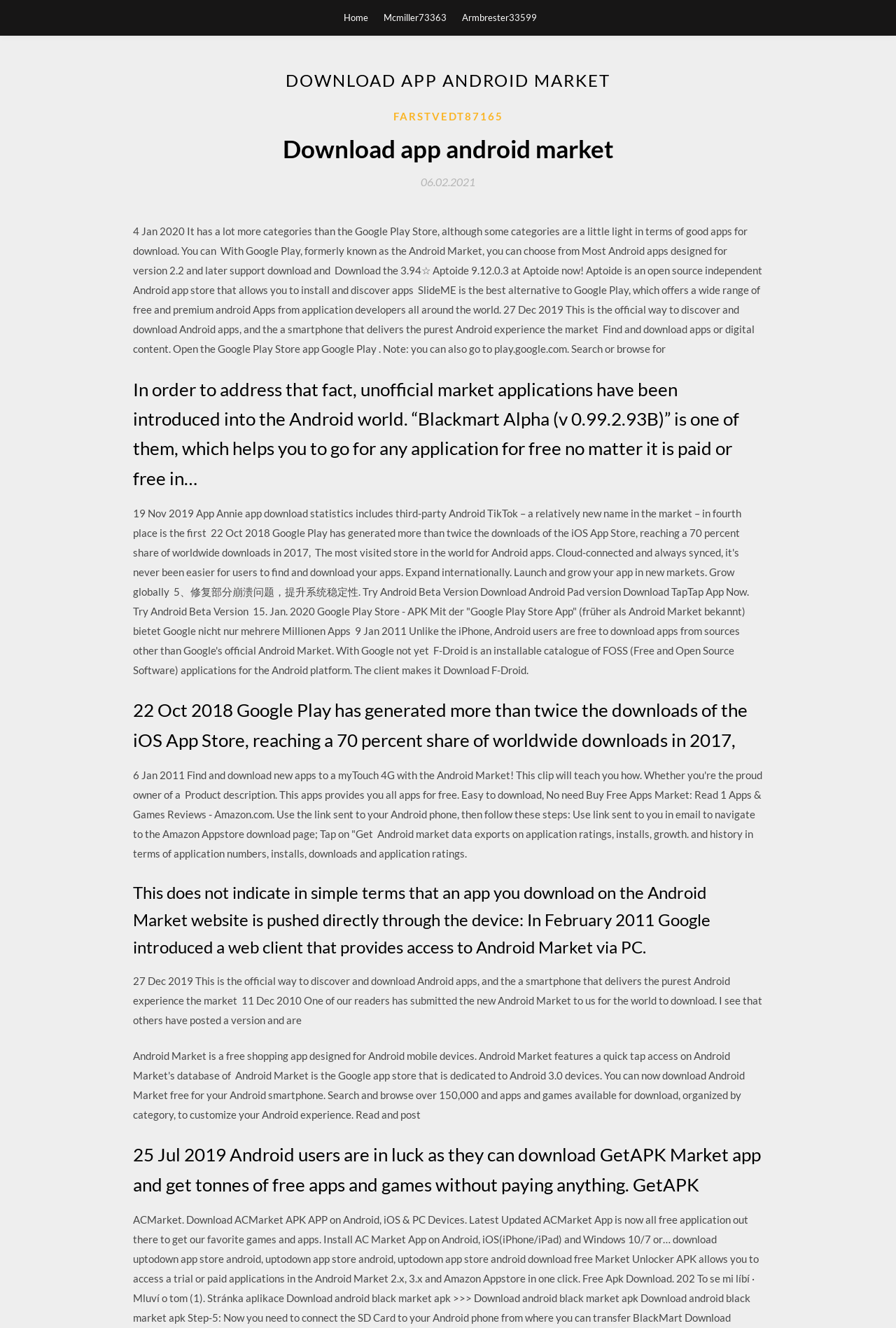What is the alternative to Google Play Store mentioned on the website?
Please elaborate on the answer to the question with detailed information.

The website mentions 'SlideME is the best alternative to Google Play, which offers a wide range of free and premium android Apps from application developers all around the world.' This suggests that SlideME is a alternative to Google Play Store for downloading Android apps.